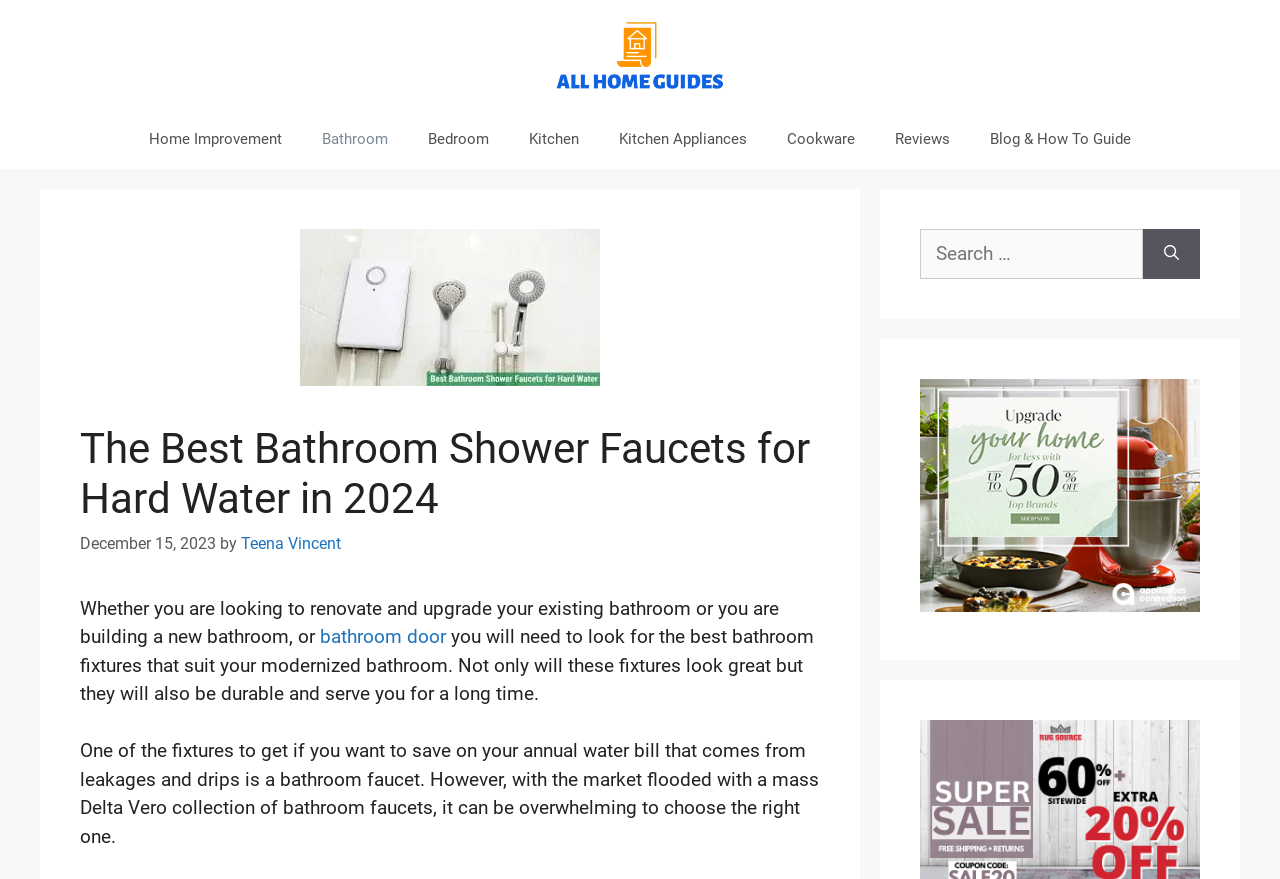Use the information in the screenshot to answer the question comprehensively: What type of content is available in the 'Blog & How To Guide' section?

Based on the navigation menu, the 'Blog & How To Guide' section is likely to contain guides and reviews related to home improvement, bathroom, and kitchen appliances, as it is part of a website that provides information on home guides.